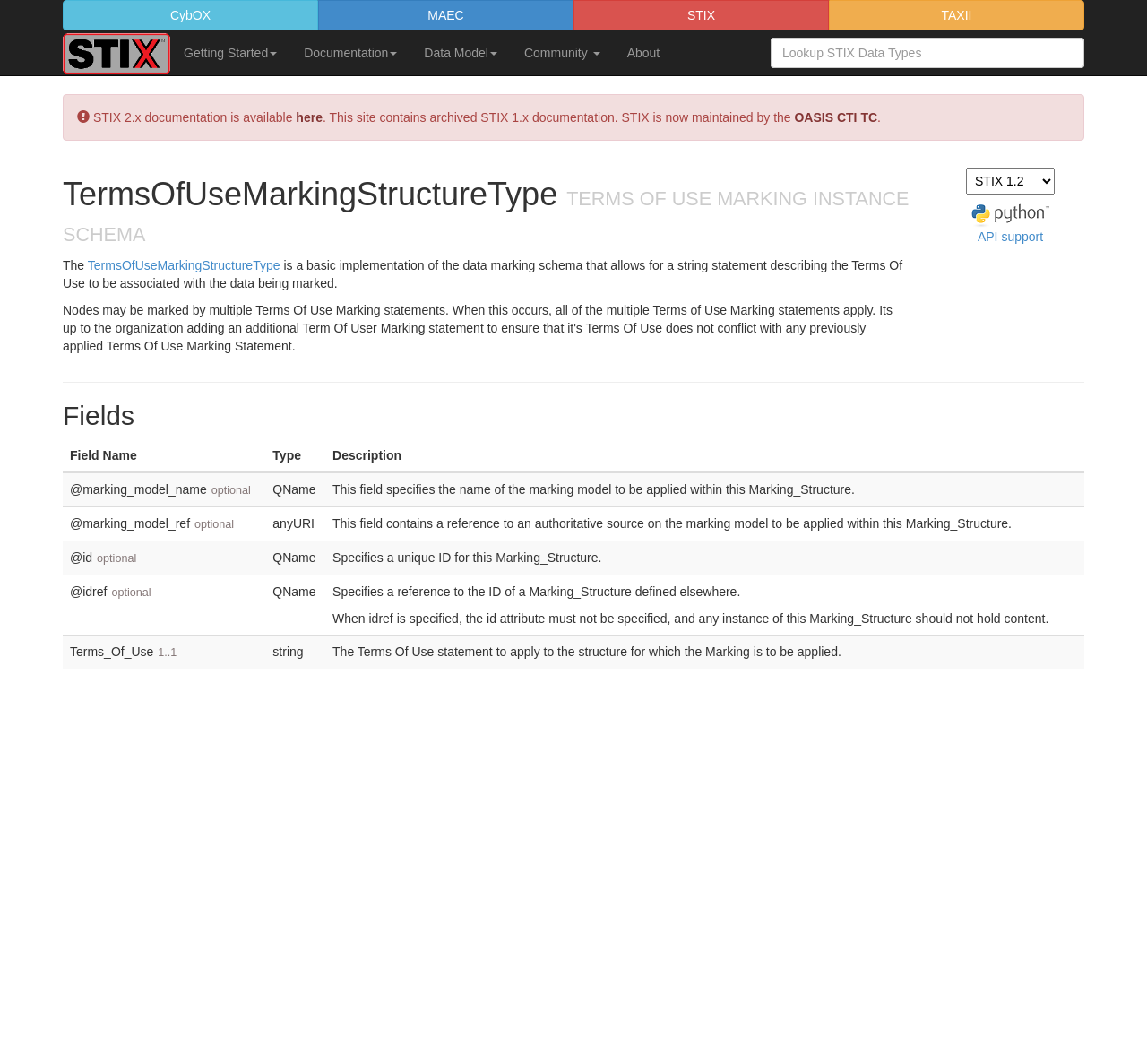Detail the webpage's structure and highlights in your description.

The webpage is a documentation page for the STIX Project, specifically focusing on the TermsOfUseMarkingStructureType. At the top, there is a layout table with four links to other projects: CybOX, MAEC, STIX, and TAXII. Below this table, there is a row of links to different sections of the documentation: Getting Started, Documentation, Data Model, Community, and About.

To the right of these links, there is a search bar with a disabled textbox and a second textbox with a placeholder text "Lookup STIX Data Types". Above the search bar, there is an alert box with a message about STIX 2.x documentation being available and a link to access it.

The main content of the page is divided into sections. The first section has a heading "TermsOfUseMarkingStructureType TERMS OF USE MARKING INSTANCE SCHEMA" and describes the TermsOfUseMarkingStructureType, which is a basic implementation of the data marking schema. There is a link to more information about the TermsOfUseMarkingStructureType and a description of its purpose.

Below this section, there is a combobox with a link to Python API support and an image of the Python logo. Following this, there is a horizontal separator line, and then a section with a heading "Fields". This section contains a table with four rows, each describing a field in the TermsOfUseMarkingStructureType, including the field name, type, and description.

Overall, the webpage is a technical documentation page with a focus on providing information about the TermsOfUseMarkingStructureType and its fields, as well as links to related resources and sections of the documentation.